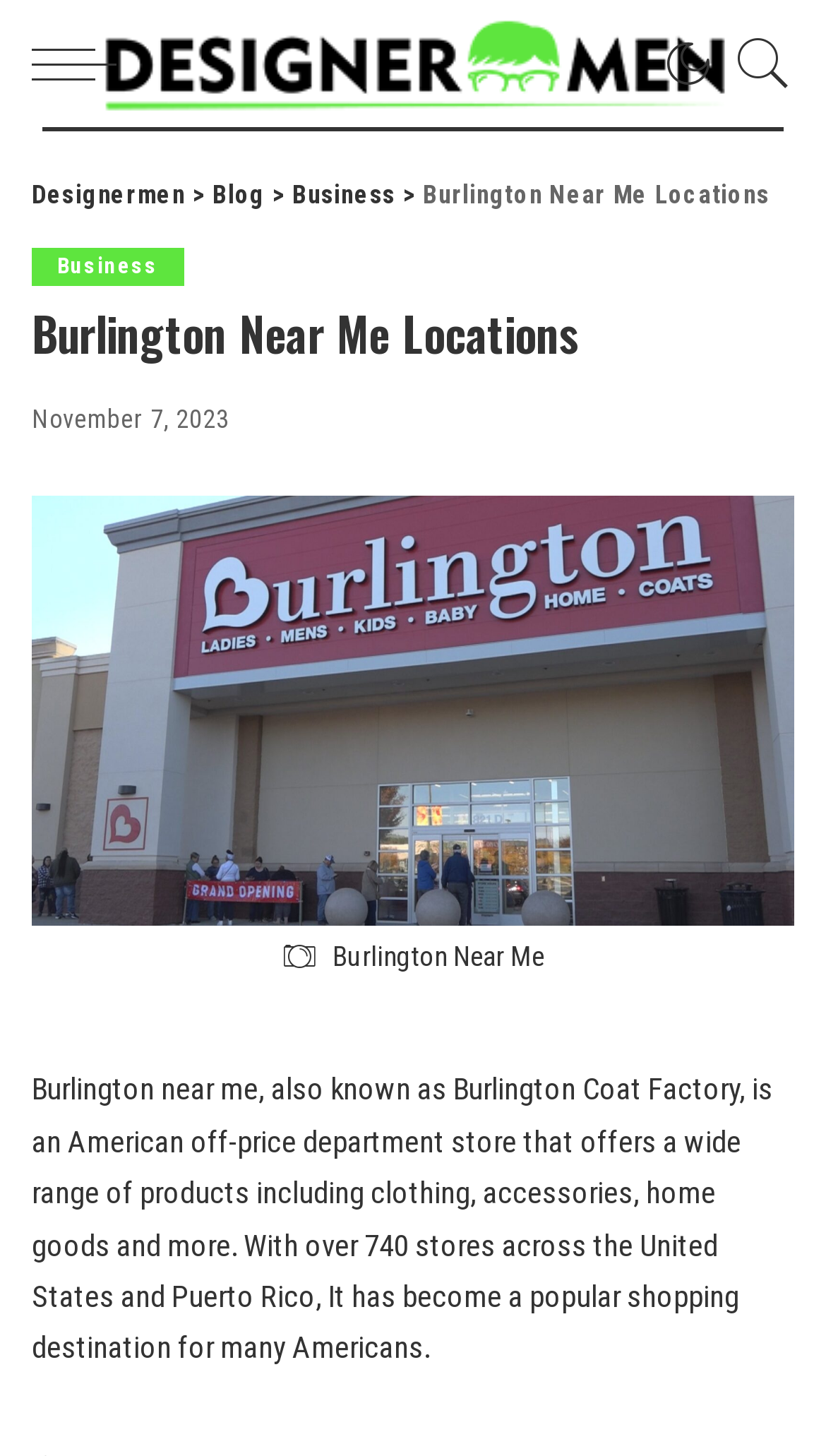Bounding box coordinates should be provided in the format (top-left x, top-left y, bottom-right x, bottom-right y) with all values between 0 and 1. Identify the bounding box for this UI element: aria-label="menu trigger"

[0.038, 0.0, 0.167, 0.087]